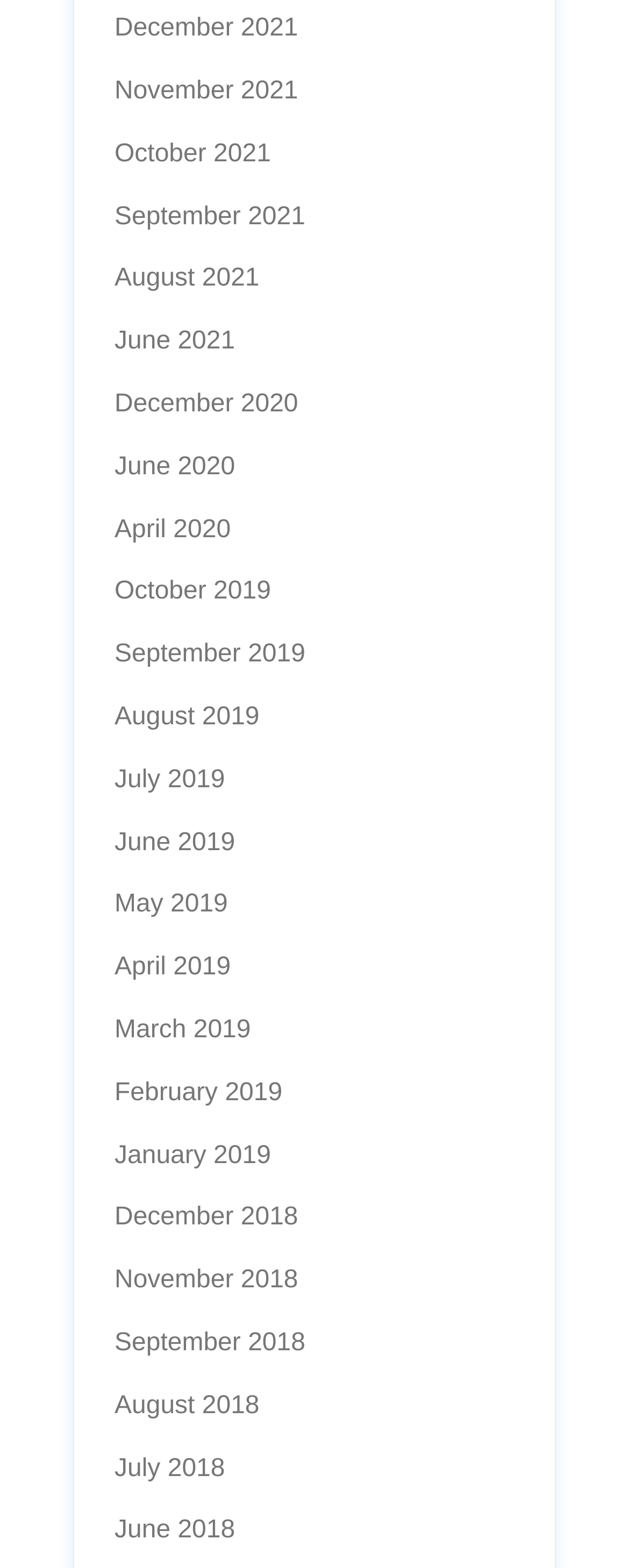Look at the image and give a detailed response to the following question: What is the earliest month listed?

I looked at the list of links and found the earliest month listed, which is December 2018.